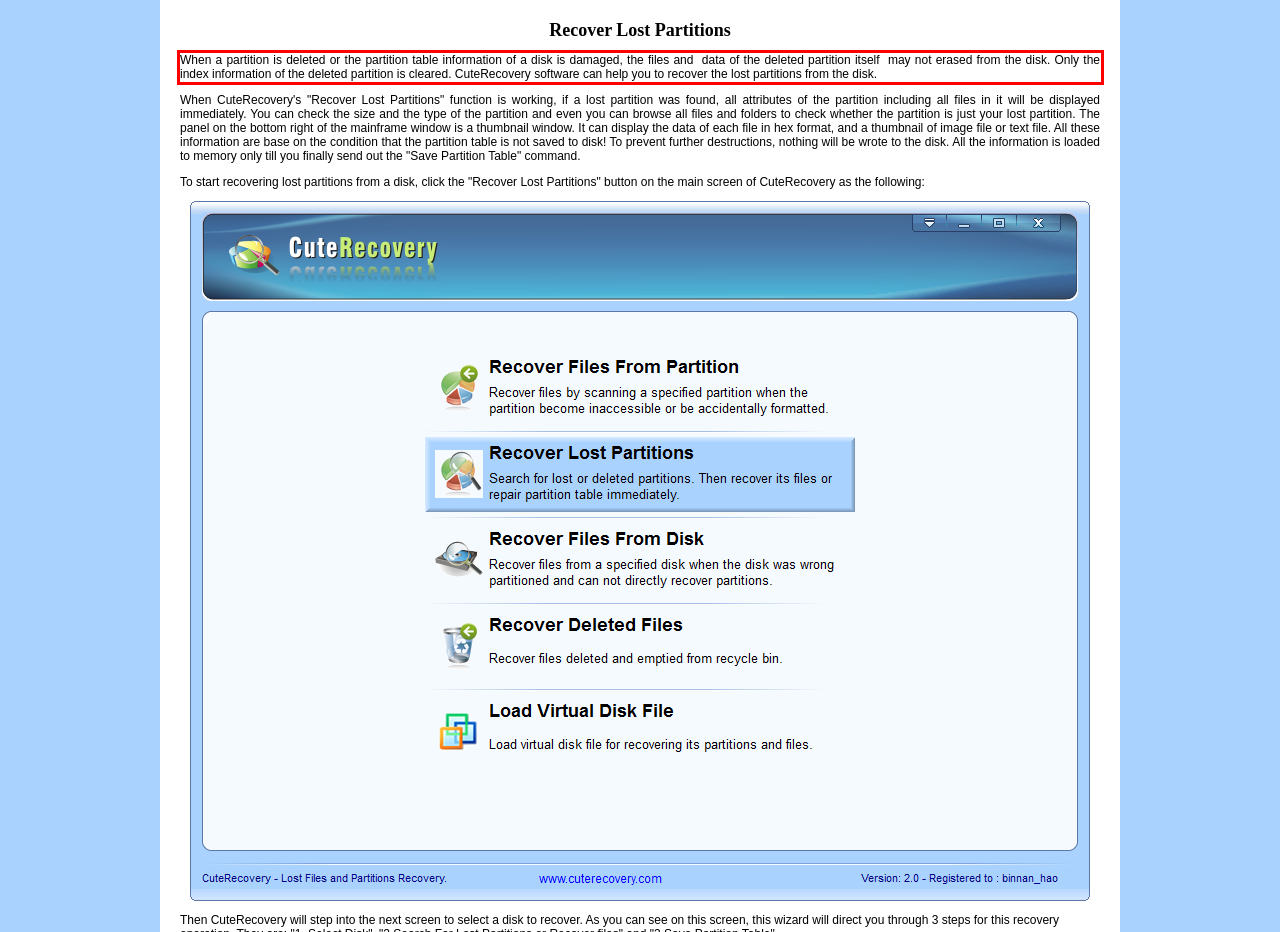Using the provided webpage screenshot, identify and read the text within the red rectangle bounding box.

When a partition is deleted or the partition table information of a disk is damaged, the files and data of the deleted partition itself may not erased from the disk. Only the index information of the deleted partition is cleared. CuteRecovery software can help you to recover the lost partitions from the disk.